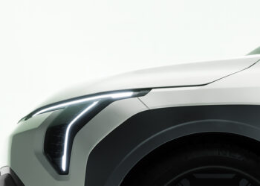Can you look at the image and give a comprehensive answer to the question:
What is the background color of the image?

The caption states that the white background underscores the vehicle, further enhancing its design elements and showcasing its advanced engineering, implying that the background of the image is white.